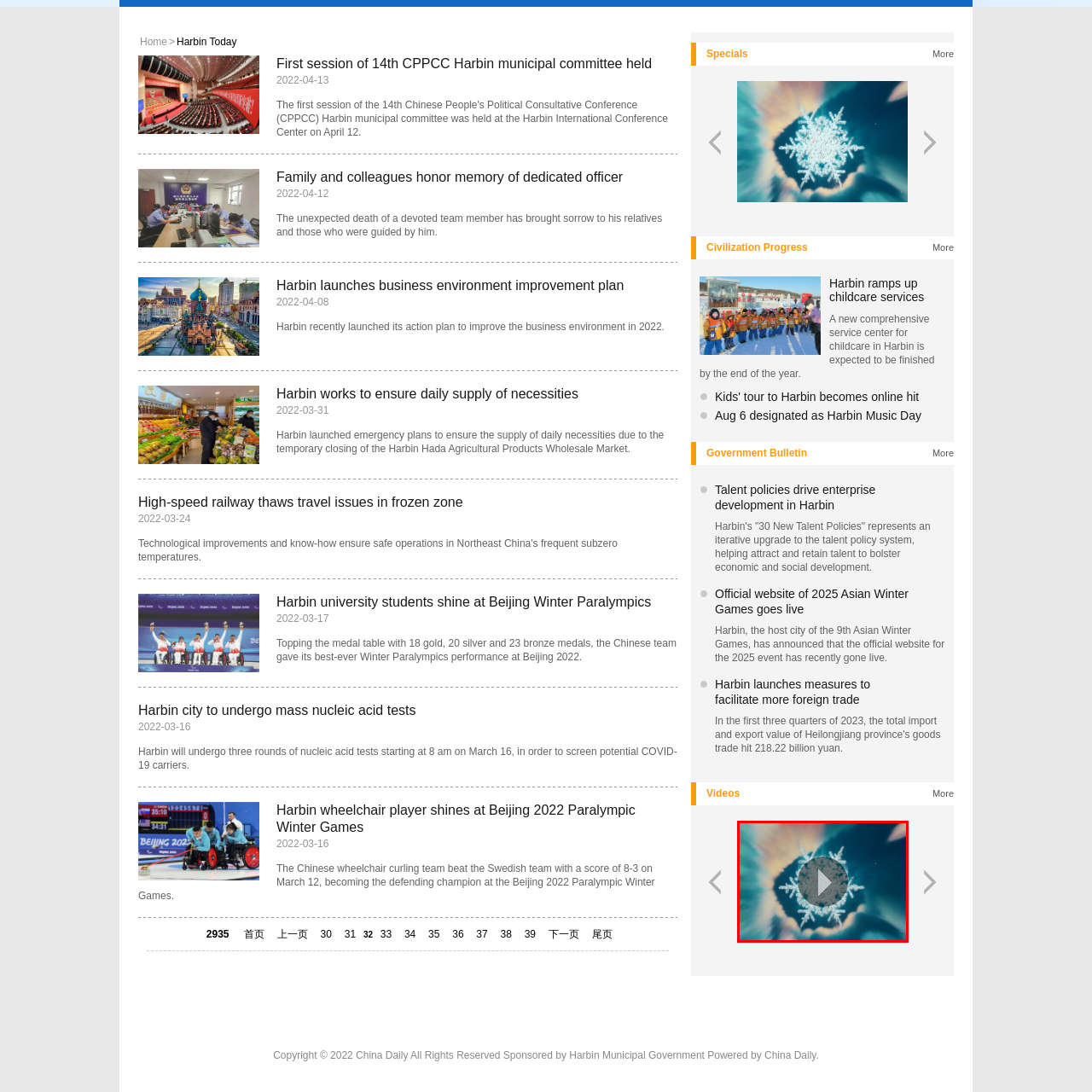Detail the features and components of the image inside the red outline.

The image features a captivating visual, showcasing an artistic design that resembles a snowflake encircled within a vibrant, swirling backdrop. The central motif is a circular play button, indicating that this imagery is likely a video thumbnail. The layers of swirling colors suggest movement and depth, evoking a sense of winter wonder and excitement. This image is likely related to themes of winter activities or events, possibly reflecting aspects of Harbin's renowned winter culture or festivities. The overall aesthetic is eye-catching, drawing viewers in with its dynamic and striking presentation.